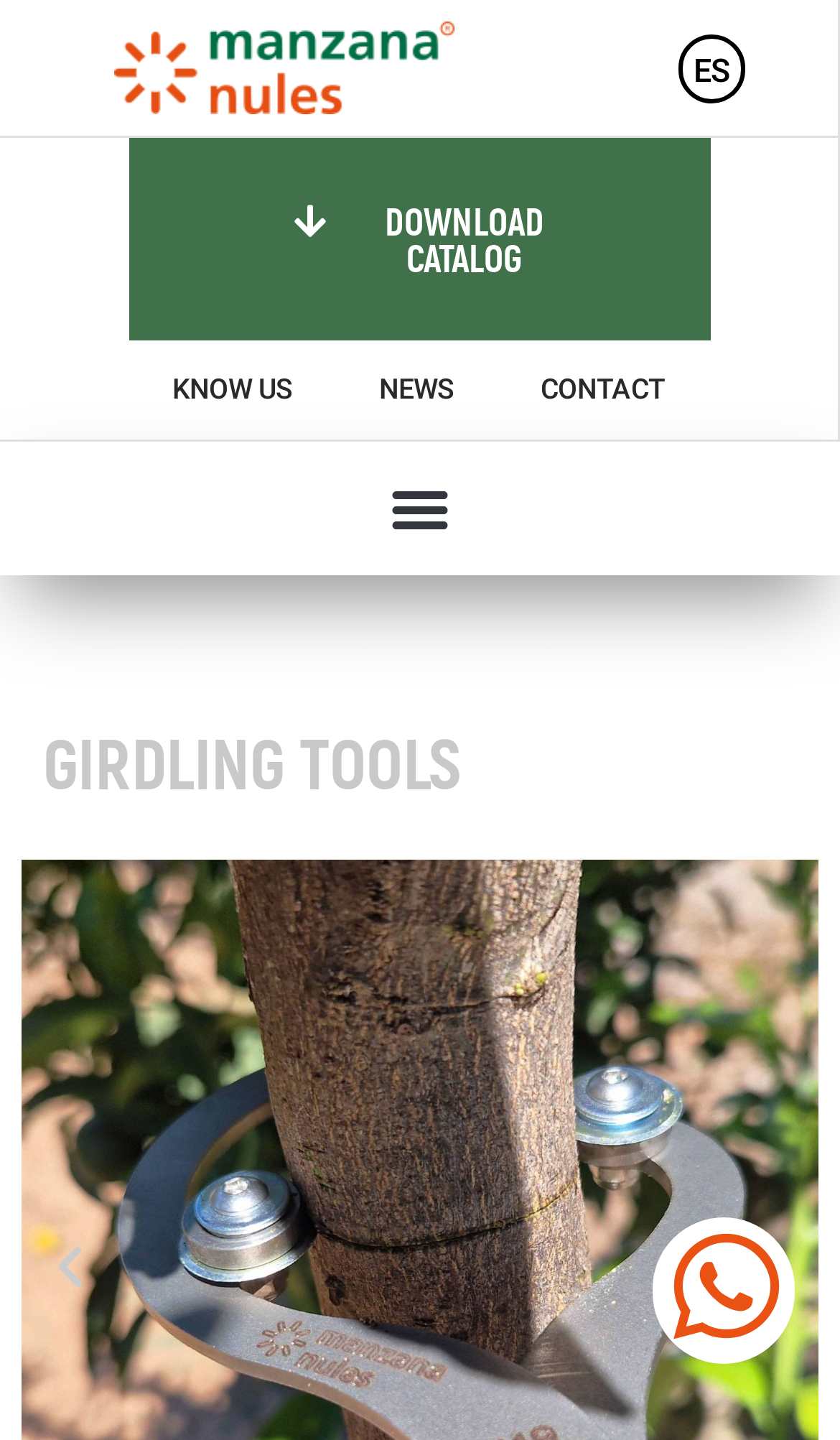What type of tools are being showcased? Using the information from the screenshot, answer with a single word or phrase.

Girdling tools